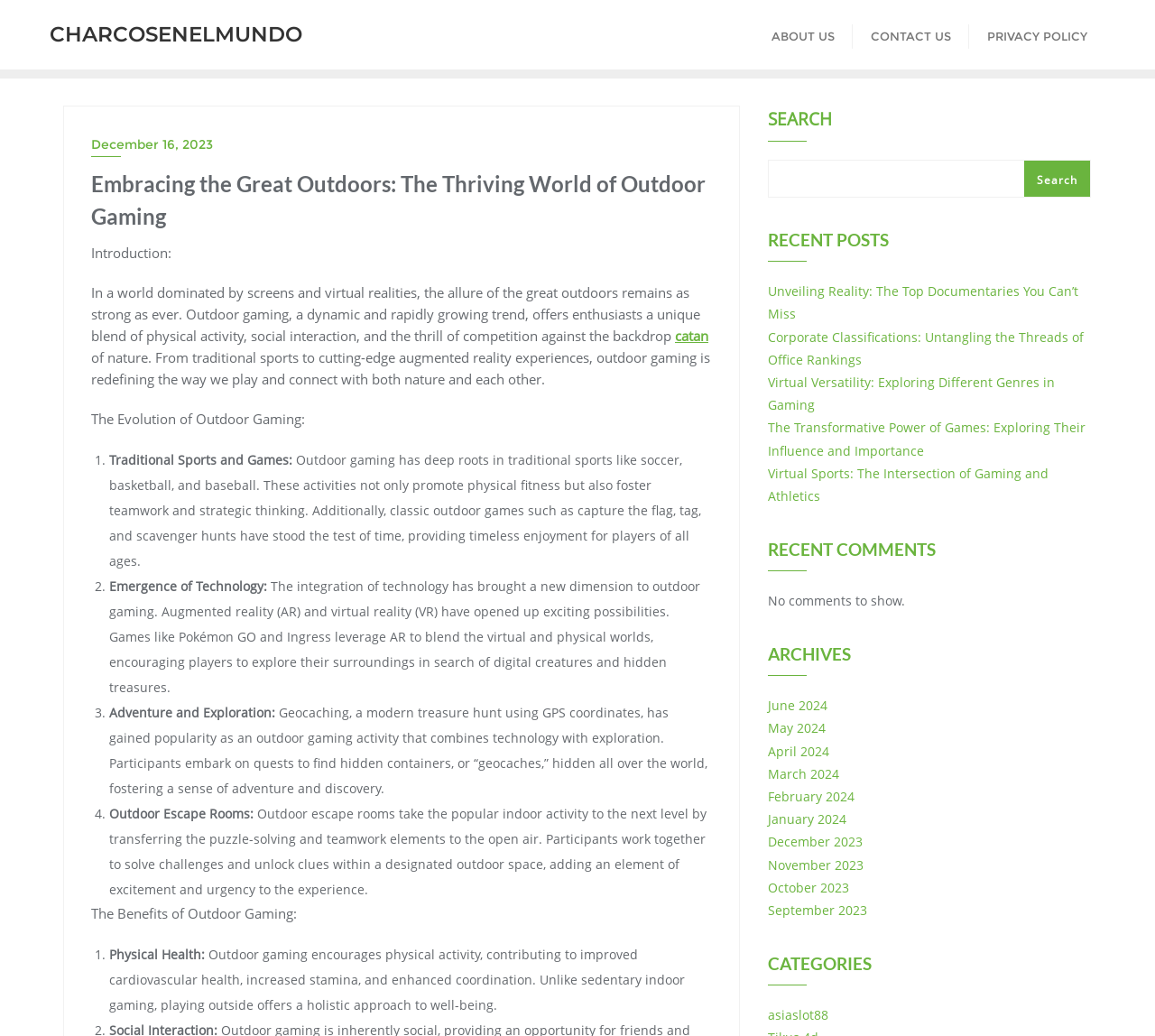Locate the bounding box coordinates of the element that needs to be clicked to carry out the instruction: "Explore the 'asiaslot88' category". The coordinates should be given as four float numbers ranging from 0 to 1, i.e., [left, top, right, bottom].

[0.665, 0.971, 0.717, 0.988]